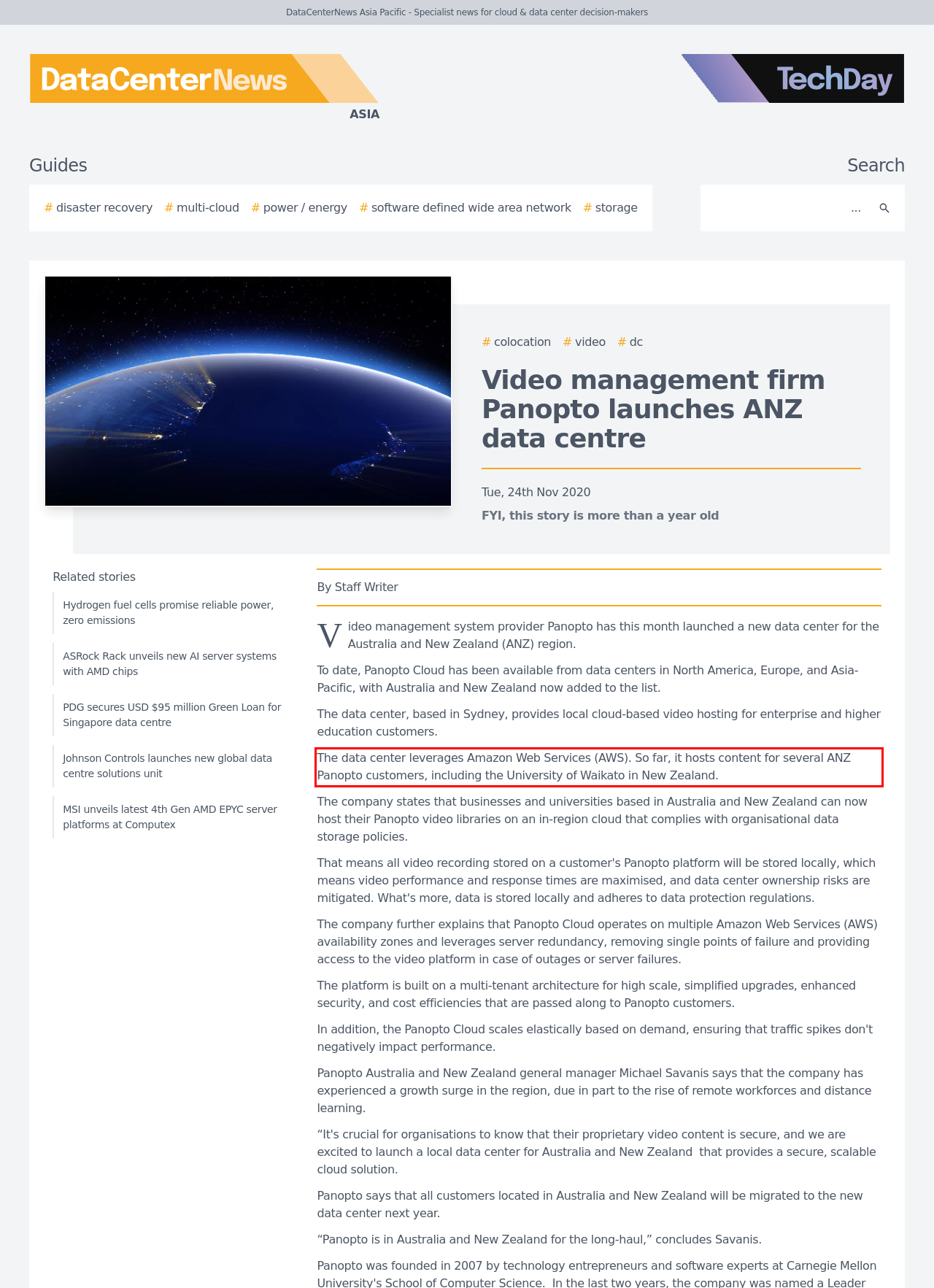Given the screenshot of a webpage, identify the red rectangle bounding box and recognize the text content inside it, generating the extracted text.

The data center leverages Amazon Web Services (AWS). So far, it hosts content for several ANZ Panopto customers, including the University of Waikato in New Zealand.